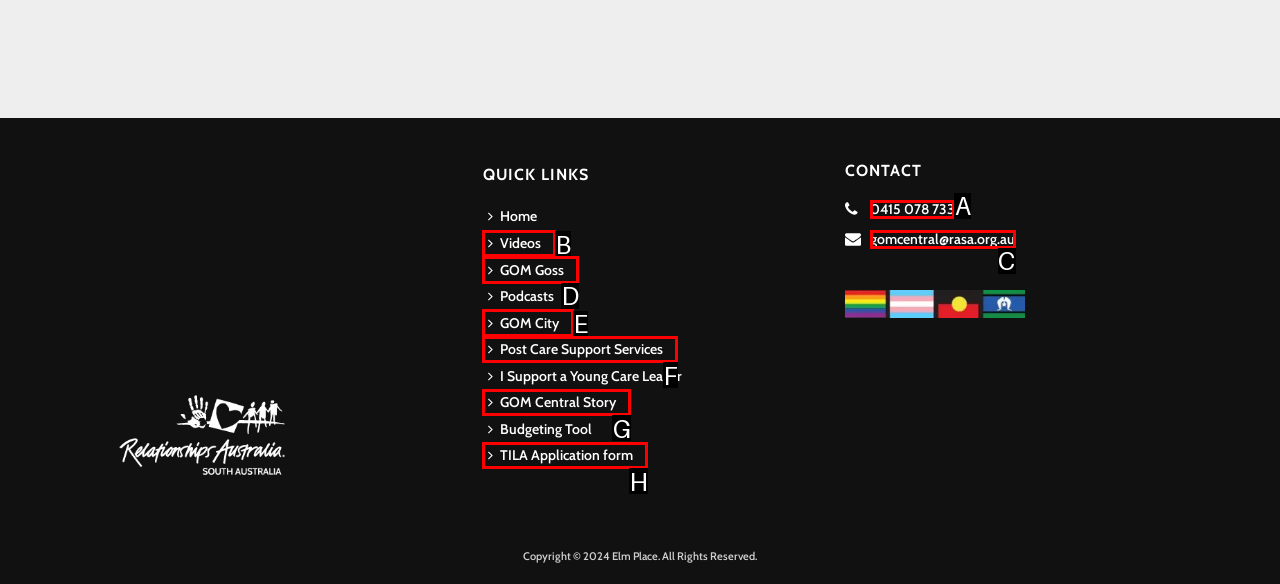From the available options, which lettered element should I click to complete this task: Read the recent post 'Glow Getter: Tanning Nasal Sprays for Effortless Radiance'?

None